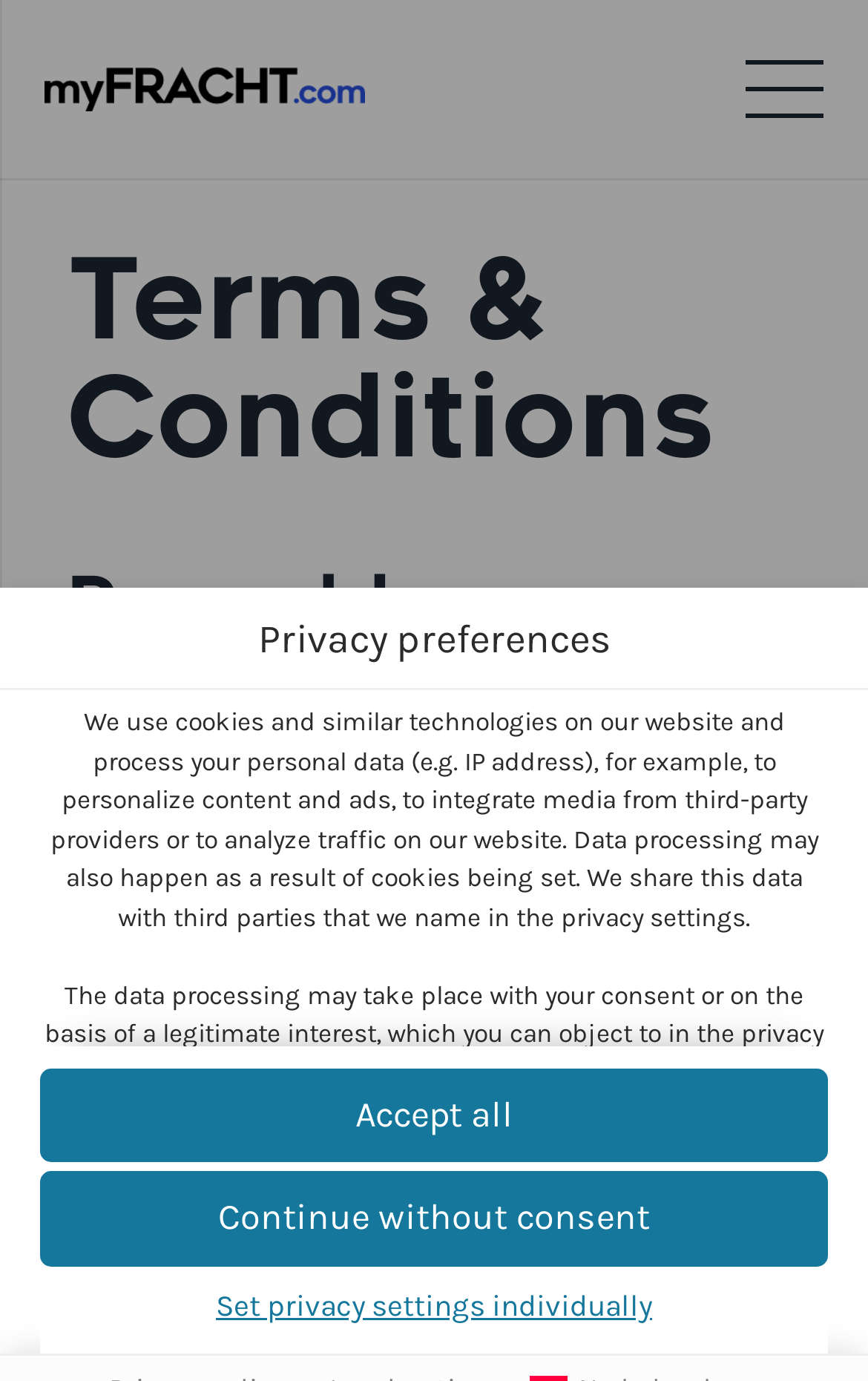Using the details from the image, please elaborate on the following question: What is the name of the policy that provides more information on data usage?

The link 'privacy policy' is provided in the StaticText element, which states, 'For more information on the use of your data, please visit our...' This link likely leads to a page that provides more information on data usage, which is referred to as the privacy policy.